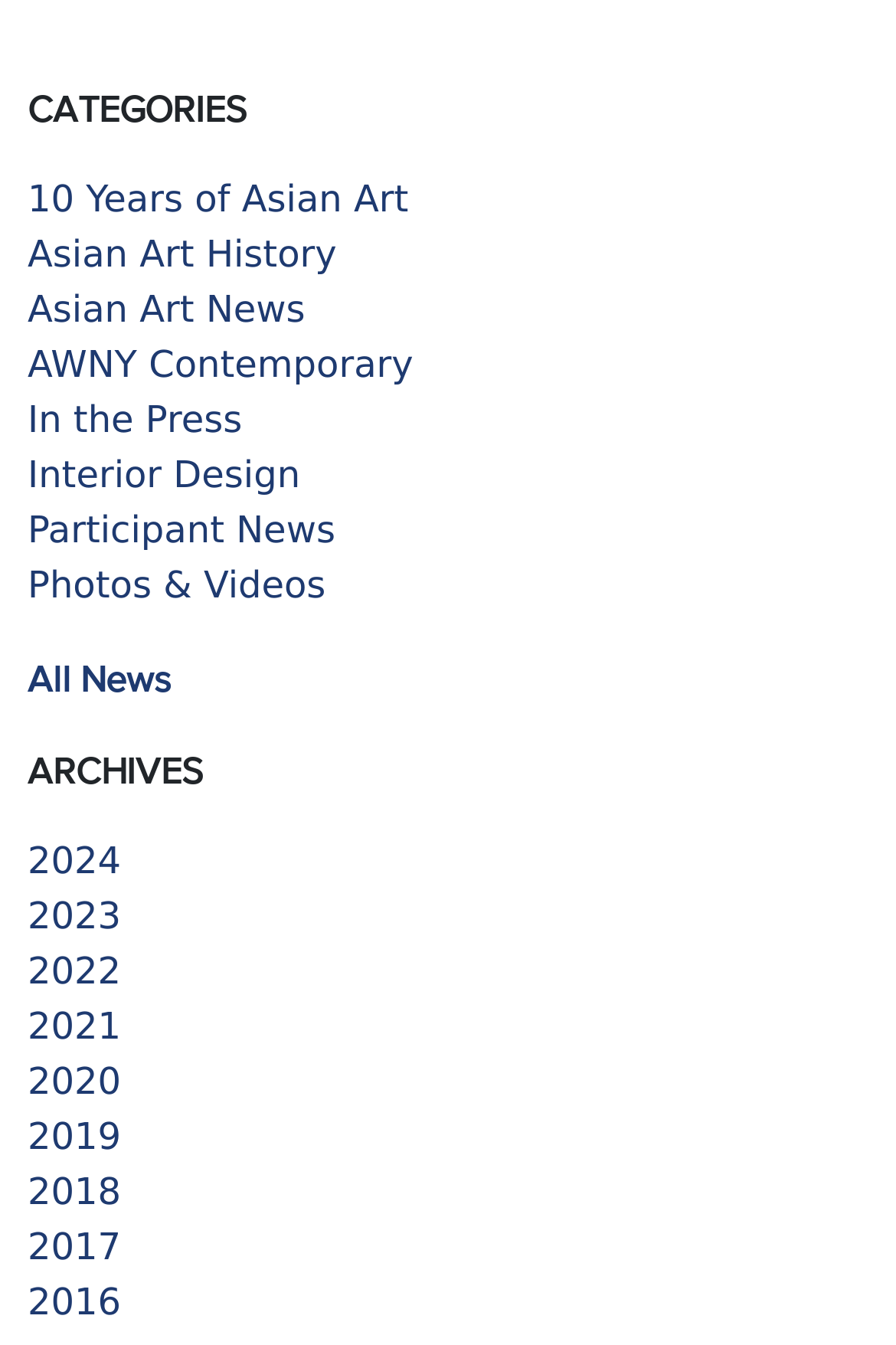Analyze the image and provide a detailed answer to the question: What is the last news category listed?

The last news category listed is 'All News' which is a link element located at the bottom of the news categories section, indicated by its y1 coordinate being 0.488.